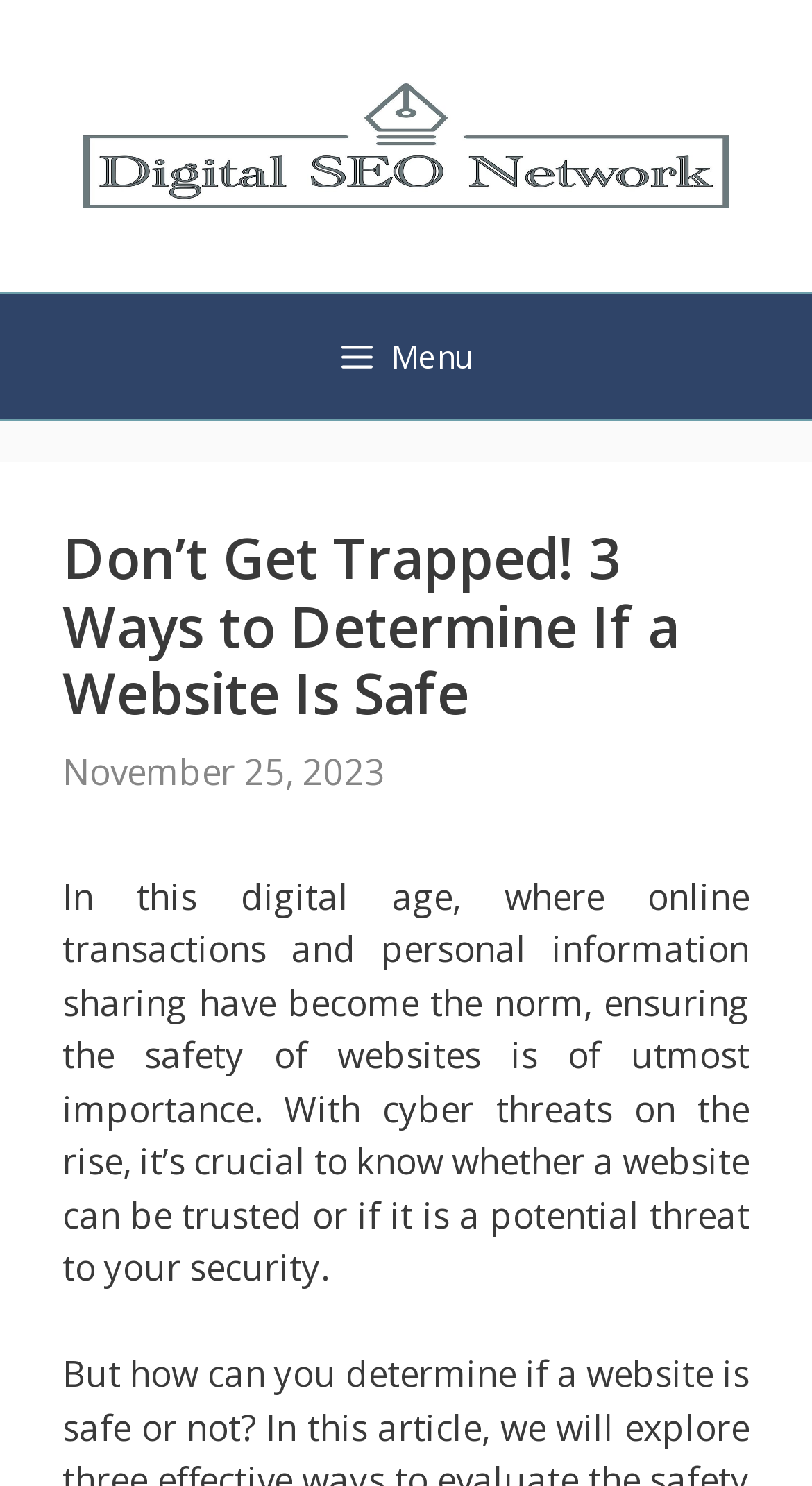Respond with a single word or phrase to the following question: What is the main topic of the article?

Website safety